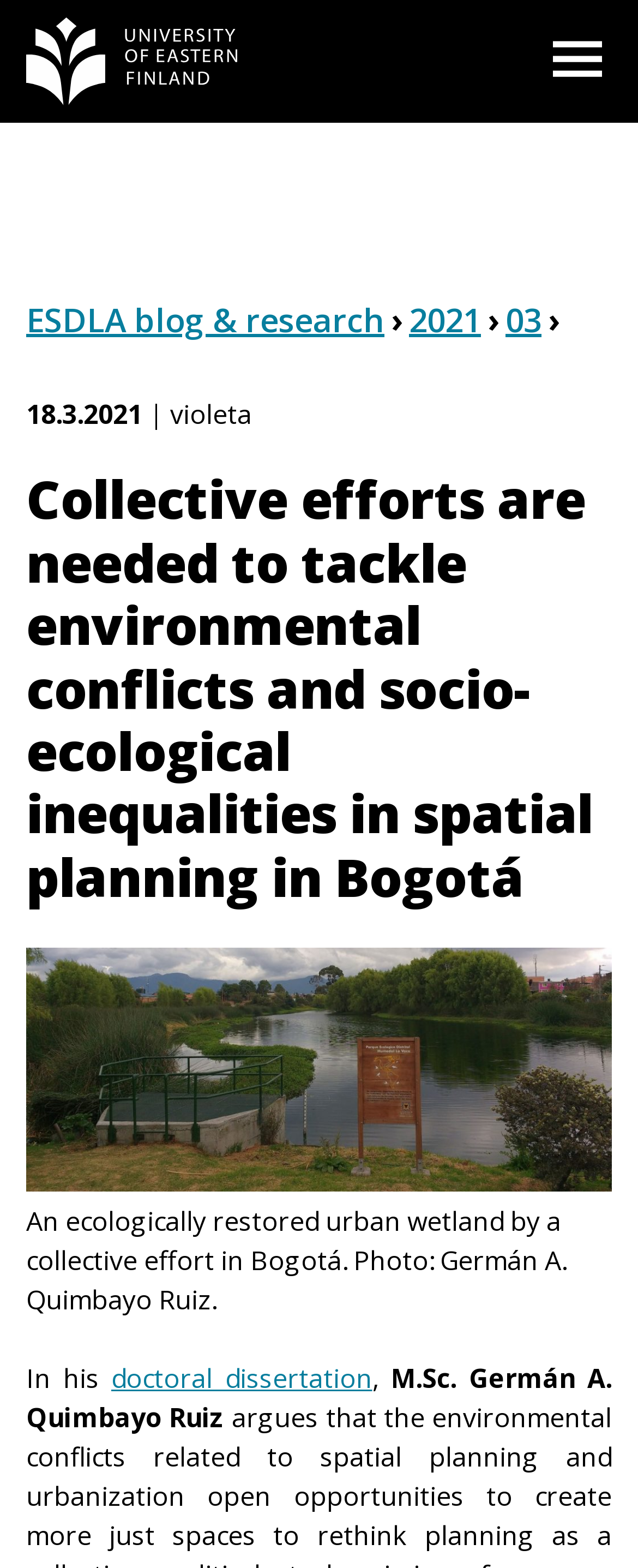Please determine the bounding box coordinates of the clickable area required to carry out the following instruction: "read about the author". The coordinates must be four float numbers between 0 and 1, represented as [left, top, right, bottom].

[0.174, 0.868, 0.583, 0.891]